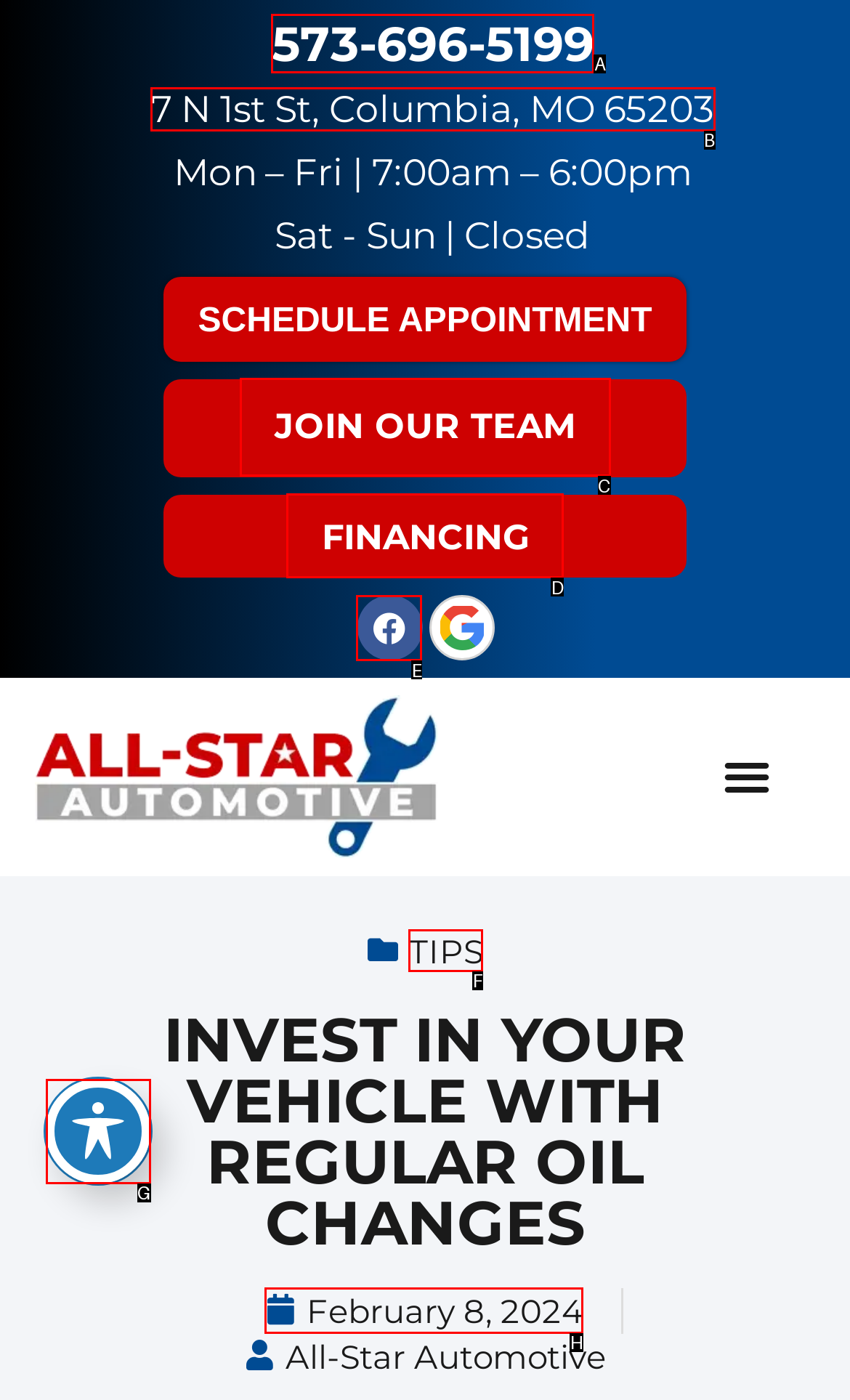Determine the correct UI element to click for this instruction: Read tips. Respond with the letter of the chosen element.

F